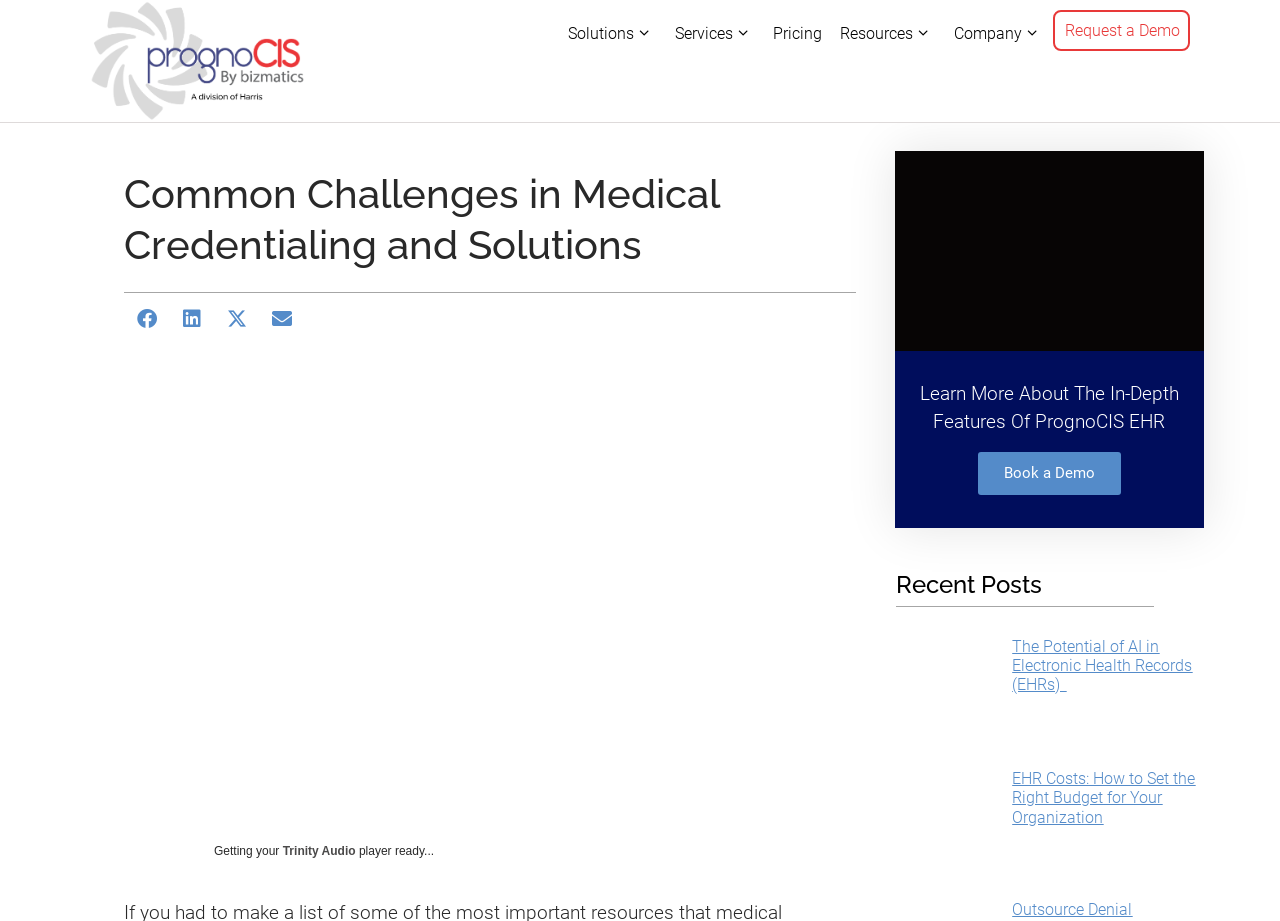What is the name of the EHR system?
Please use the visual content to give a single word or phrase answer.

PrognoCIS EHR